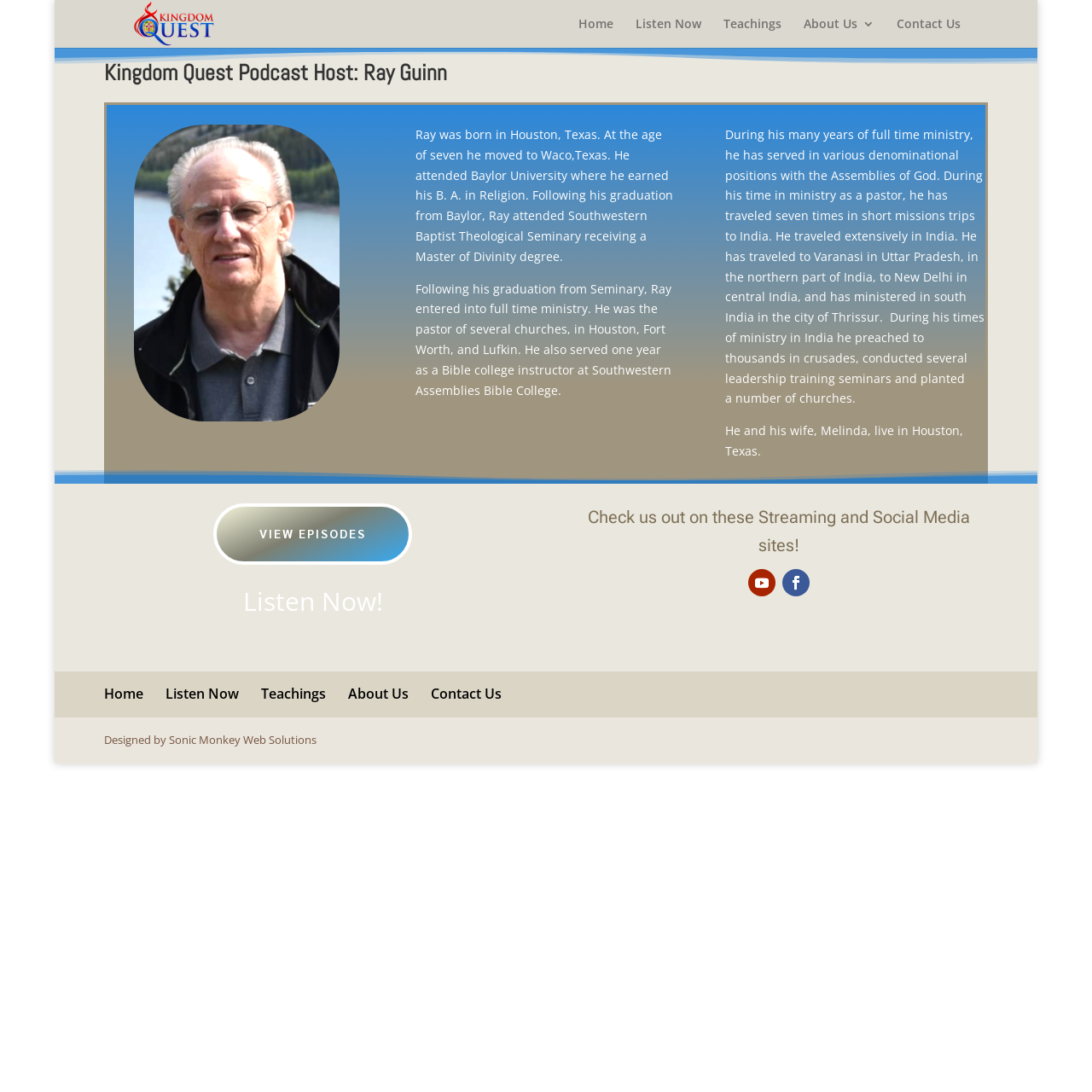Provide an in-depth caption for the contents of the webpage.

The webpage is about Ray Guinn, the host of the Kingdom Quest Podcast. At the top, there is a logo of the website, which is an image with a link to the website's homepage. Below the logo, there is a navigation menu with links to different sections of the website, including Home, Listen Now, Teachings, About Us, and Contact Us.

The main content of the webpage is an article about Ray Guinn's biography. It starts with a heading that introduces Ray Guinn as the host of the Kingdom Quest Podcast. Below the heading, there are three paragraphs of text that describe Ray's life, including his birthplace, education, and ministry experience. The text also mentions his travels to India and his work as a pastor and Bible college instructor.

To the right of the biography text, there is a call-to-action button that says "VIEW EPISODES". Below the button, there is a heading that says "Listen Now!" and a paragraph of text that invites visitors to check out the podcast on various streaming and social media sites. There are also two social media icons, possibly representing Facebook and Twitter, with links to the podcast's social media profiles.

At the bottom of the webpage, there is a footer section with a navigation menu that duplicates the links at the top of the page. Below the navigation menu, there is a line of text that says "Designed by Sonic Monkey Web Solutions", indicating the website's designer.